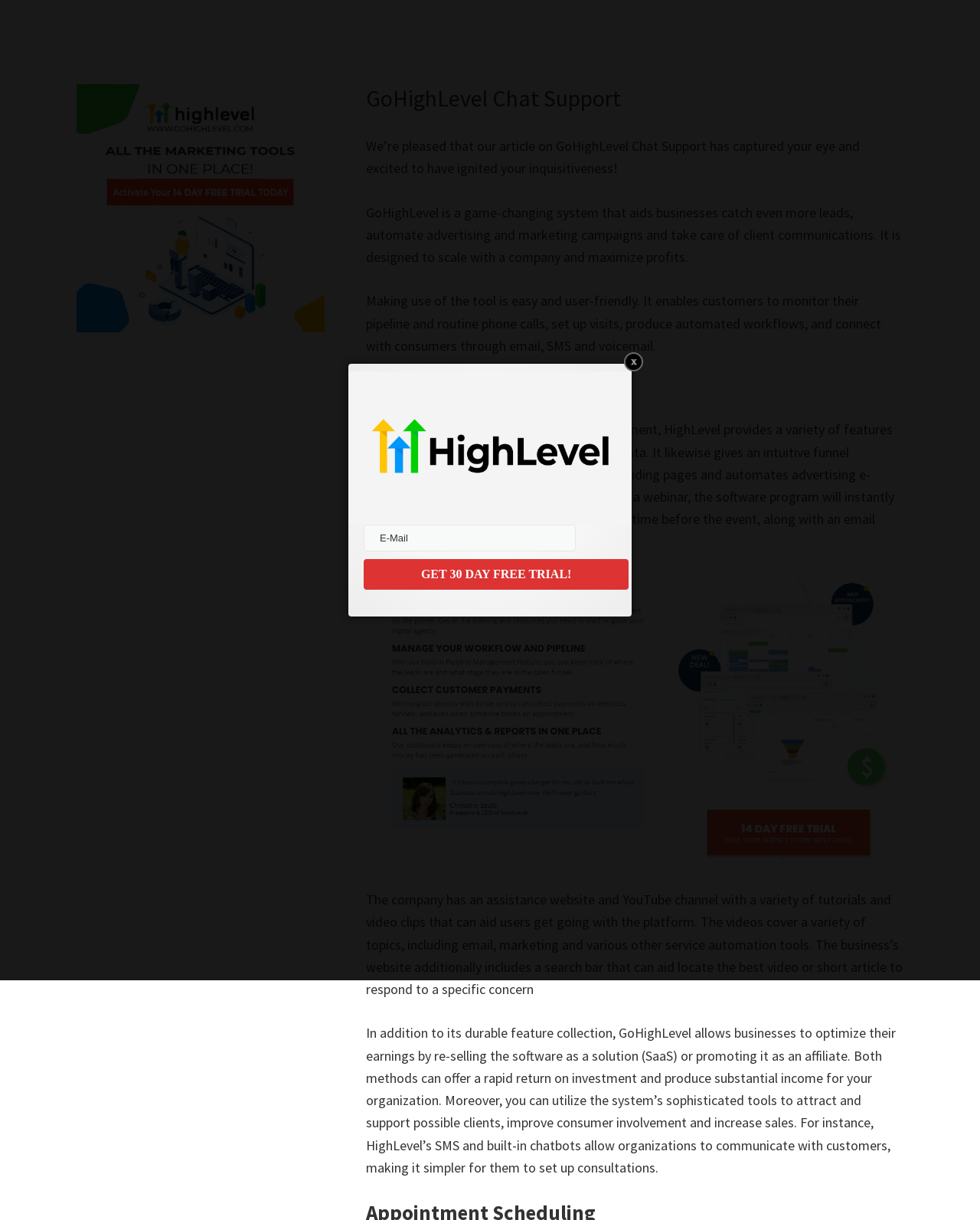What type of content is available on the company's website?
Look at the image and respond to the question as thoroughly as possible.

According to the webpage, the company's website has a search bar that can help users find tutorials and videos related to email, marketing, and other service automation tools. This implies that the website provides educational resources to help users get started with the platform.